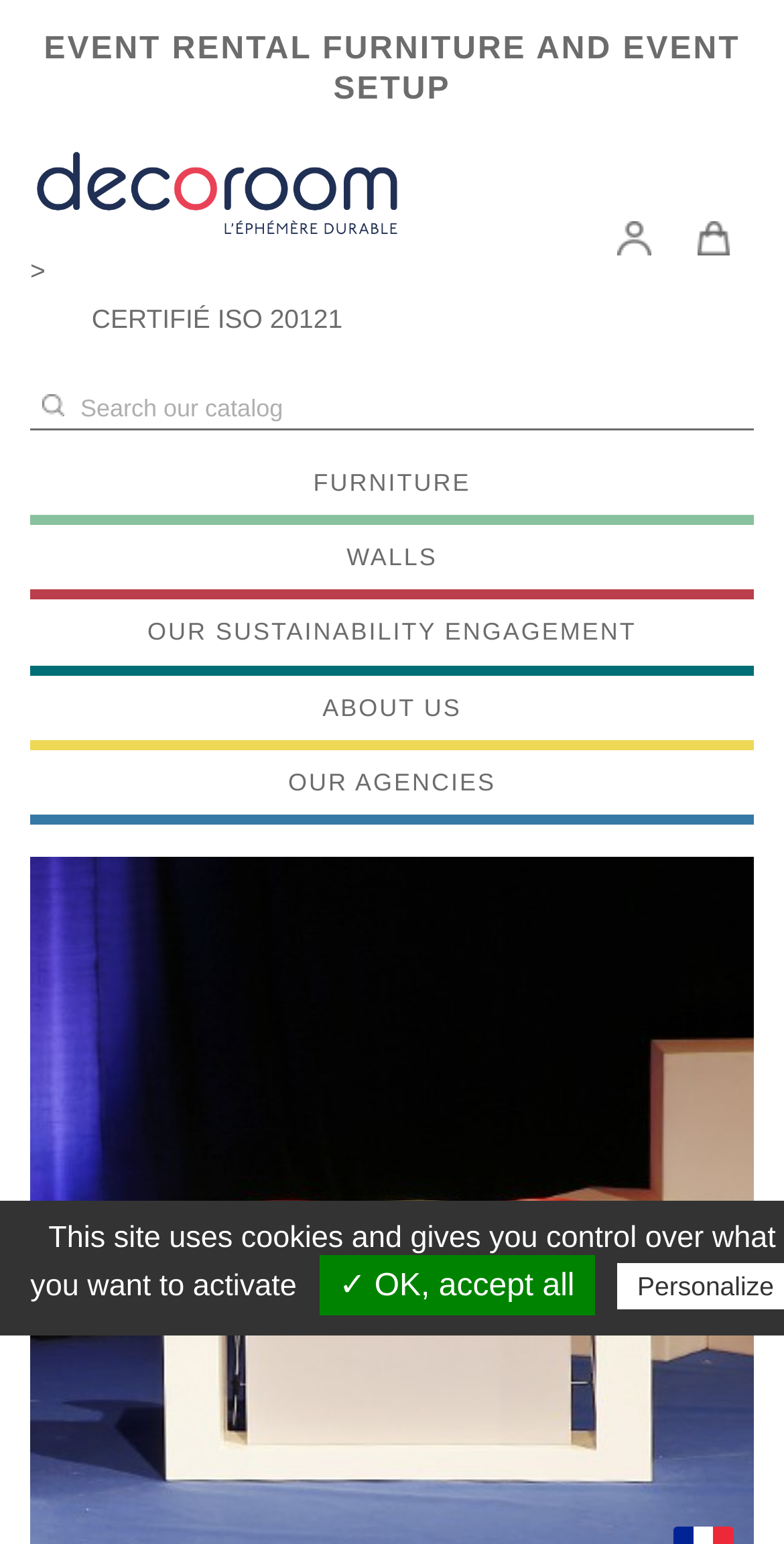Show the bounding box coordinates for the element that needs to be clicked to execute the following instruction: "Click on HOME". Provide the coordinates in the form of four float numbers between 0 and 1, i.e., [left, top, right, bottom].

None